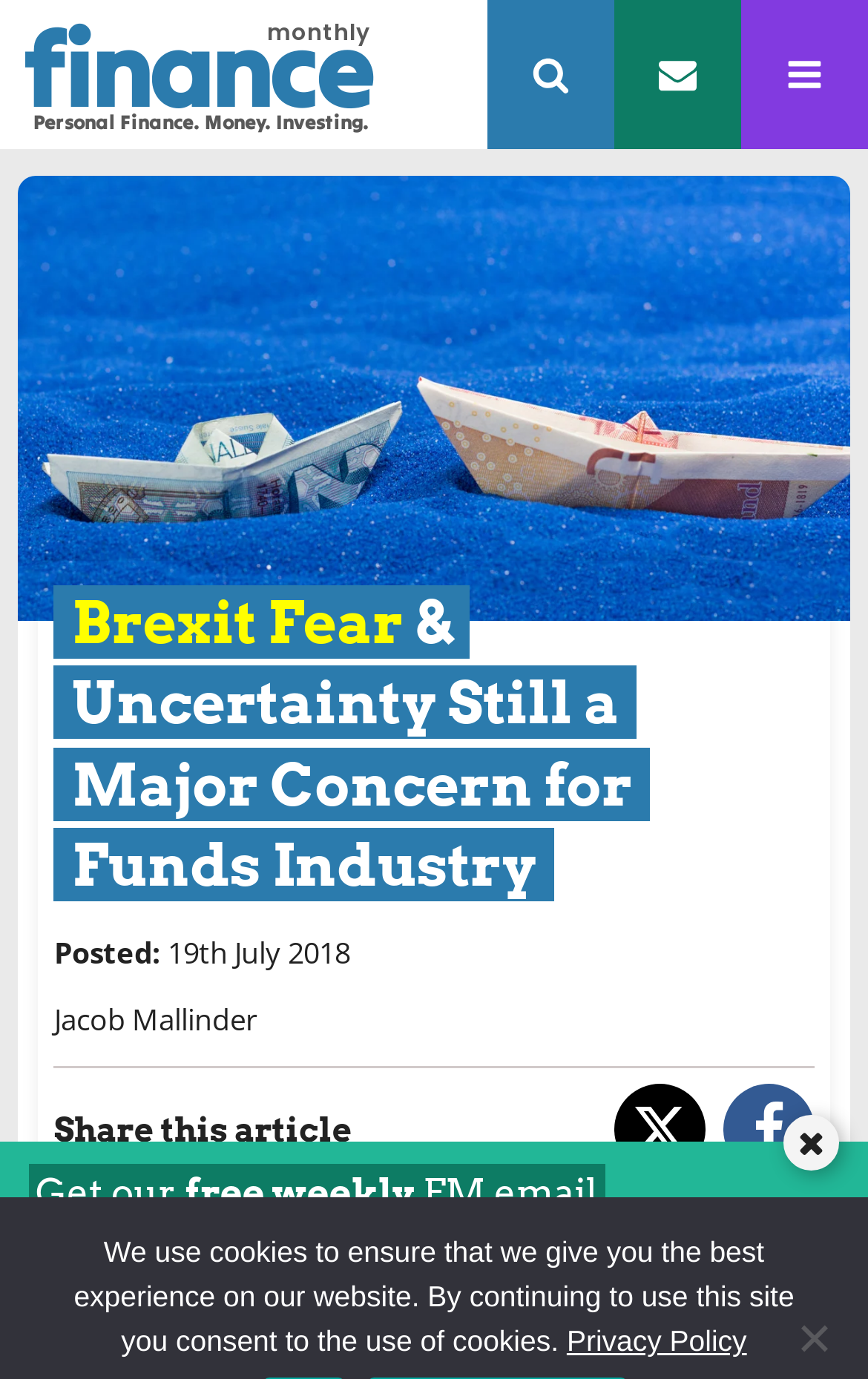Using the description: "title="Share on Facebook"", determine the UI element's bounding box coordinates. Ensure the coordinates are in the format of four float numbers between 0 and 1, i.e., [left, top, right, bottom].

[0.812, 0.786, 0.938, 0.852]